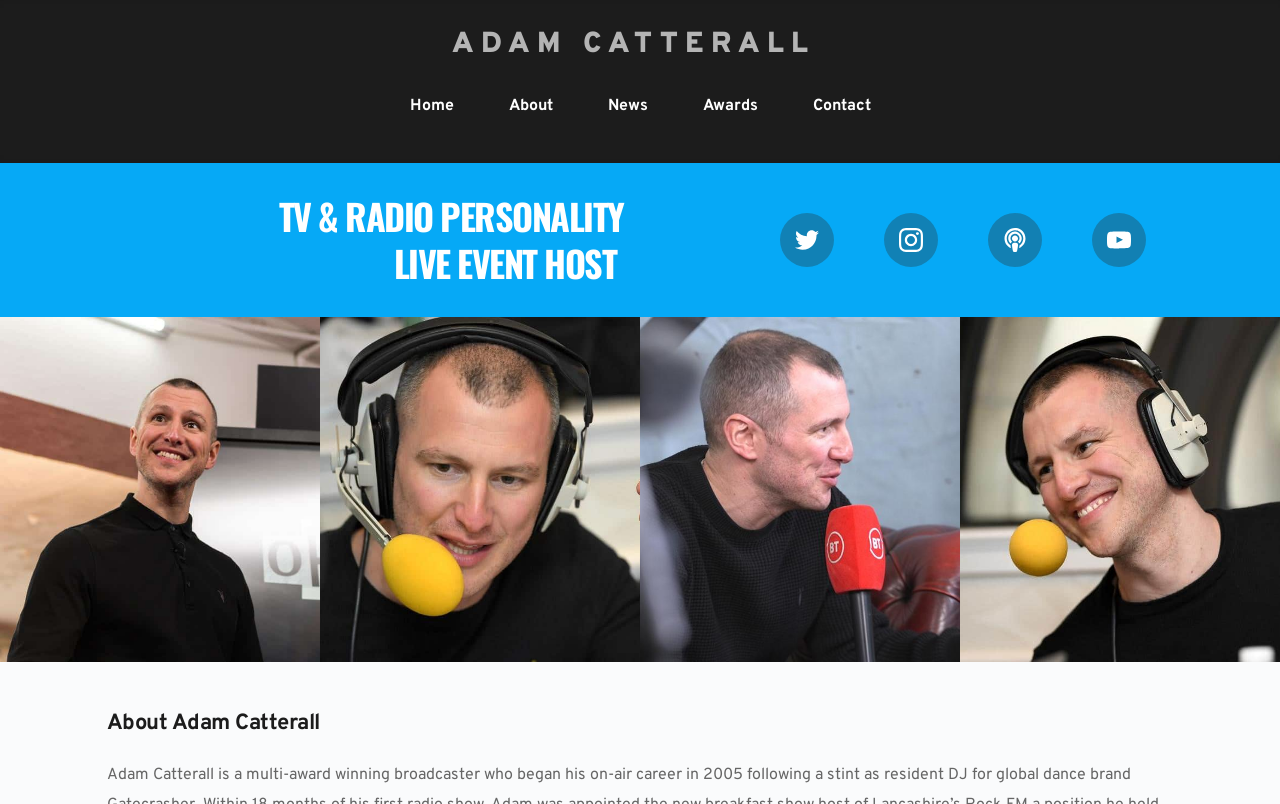Please provide a comprehensive response to the question based on the details in the image: What is the name of the person on this website?

The name 'ADAM CATTERALL' is displayed prominently on the webpage, indicating that the website is about this person.